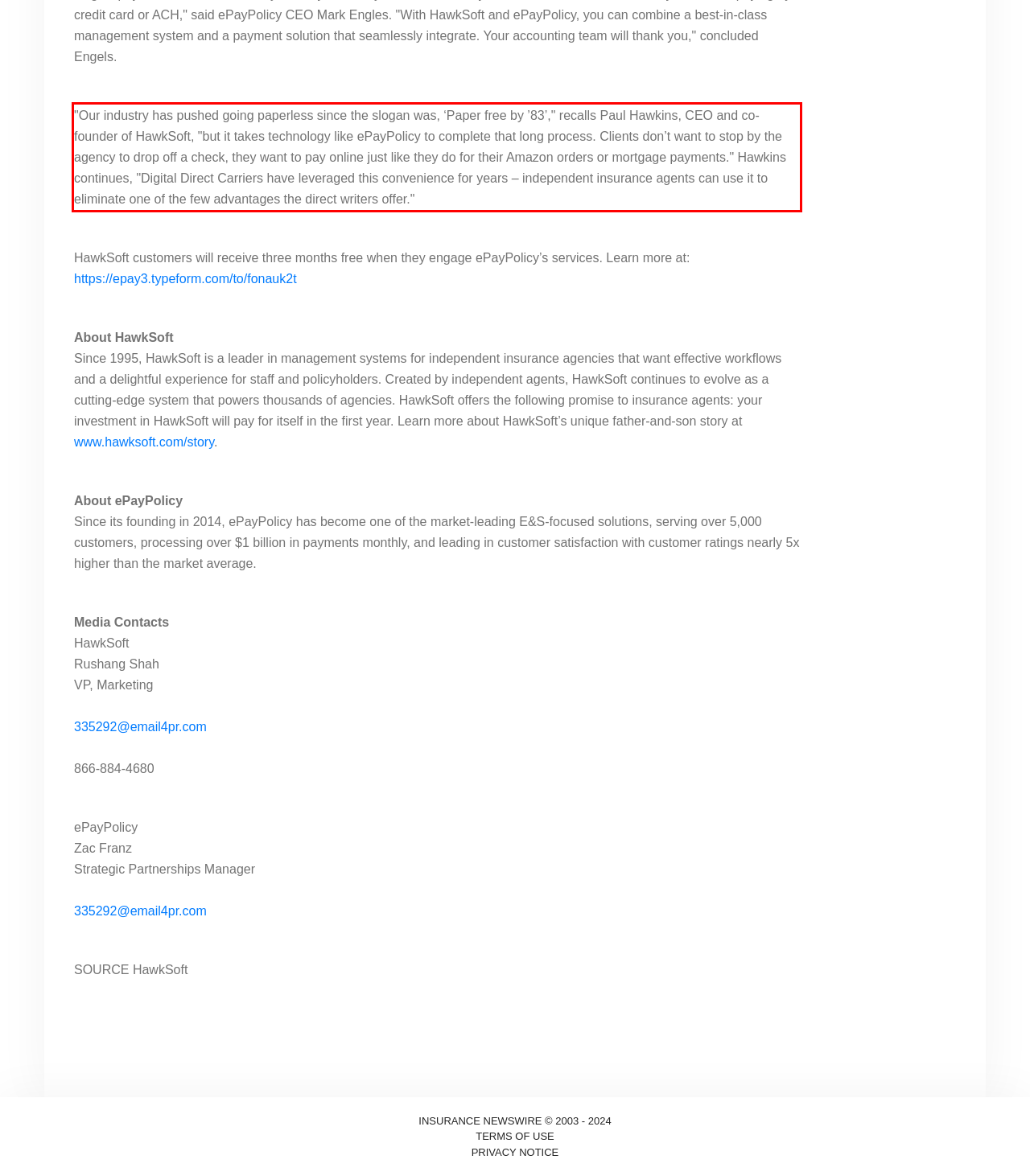Identify the text inside the red bounding box on the provided webpage screenshot by performing OCR.

"Our industry has pushed going paperless since the slogan was, ‘Paper free by ’83’," recalls Paul Hawkins, CEO and co-founder of HawkSoft, "but it takes technology like ePayPolicy to complete that long process. Clients don’t want to stop by the agency to drop off a check, they want to pay online just like they do for their Amazon orders or mortgage payments." Hawkins continues, "Digital Direct Carriers have leveraged this convenience for years – independent insurance agents can use it to eliminate one of the few advantages the direct writers offer."